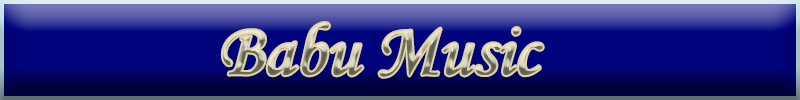Use a single word or phrase to answer the question:
What is the purpose of the banner?

to invite viewers to explore music offerings